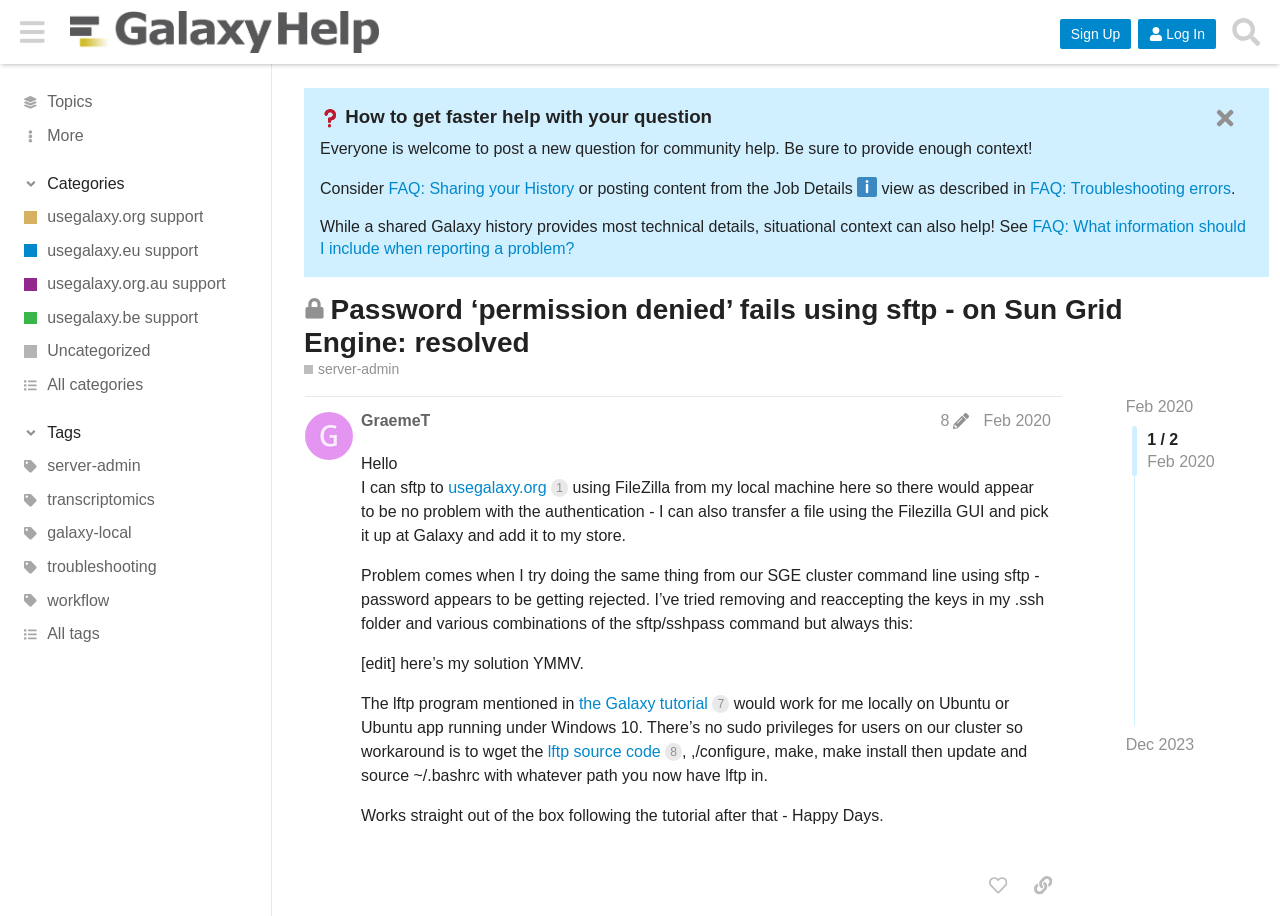From the element description Feb 2020, predict the bounding box coordinates of the UI element. The coordinates must be specified in the format (top-left x, top-left y, bottom-right x, bottom-right y) and should be within the 0 to 1 range.

[0.879, 0.434, 0.932, 0.453]